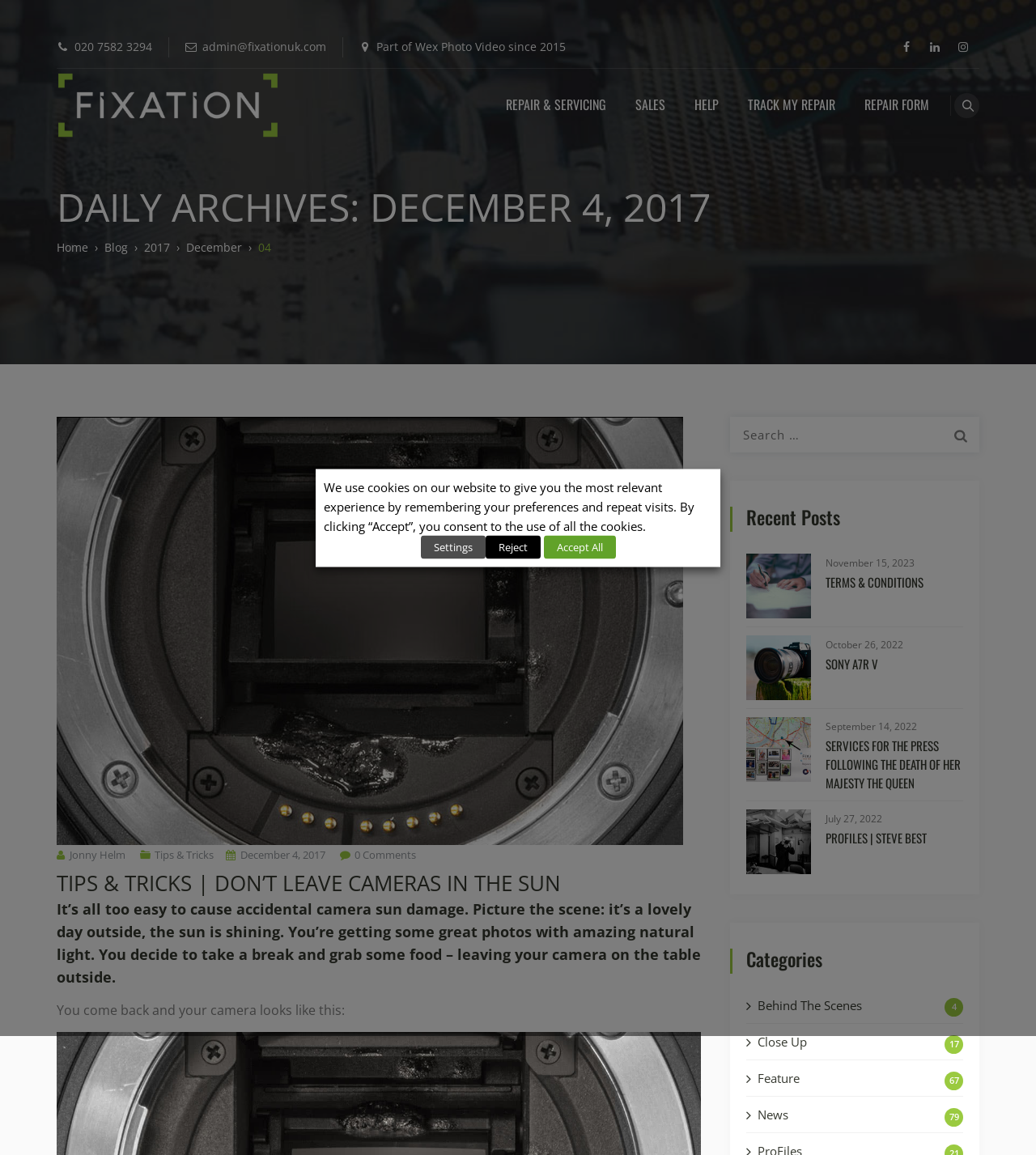Can you look at the image and give a comprehensive answer to the question:
What is the phone number of Fixation?

I found the phone number by looking at the top section of the webpage, where the contact information is displayed. The phone number is listed as '020 7582 3294'.